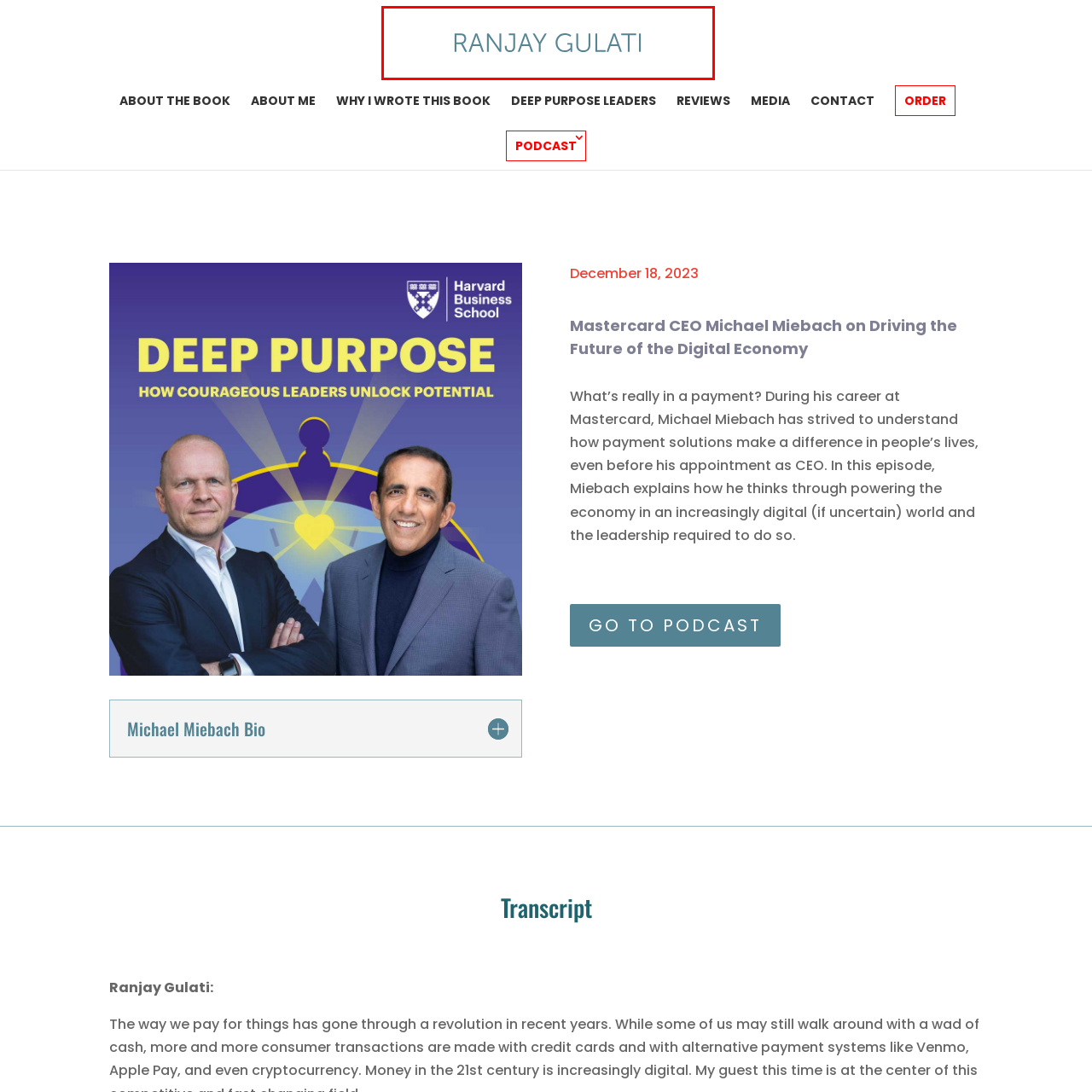Write a thorough description of the contents of the image marked by the red outline.

The image prominently displays the name "Ranjay Gulati" in a clean, modern font. Positioned within the context of a webpage, this name likely references an individual of significance related to the content surrounding it. Given the context of the page, which features insights on leadership and the digital economy by Mastercard CEO Michael Miebach, it suggests that Ranjay Gulati is potentially a guest, contributor, or an expert featured in discussions about leadership. The minimalist design of the image enhances its focus, drawing attention to Gulati's name and indicating his importance in the narrative being presented.